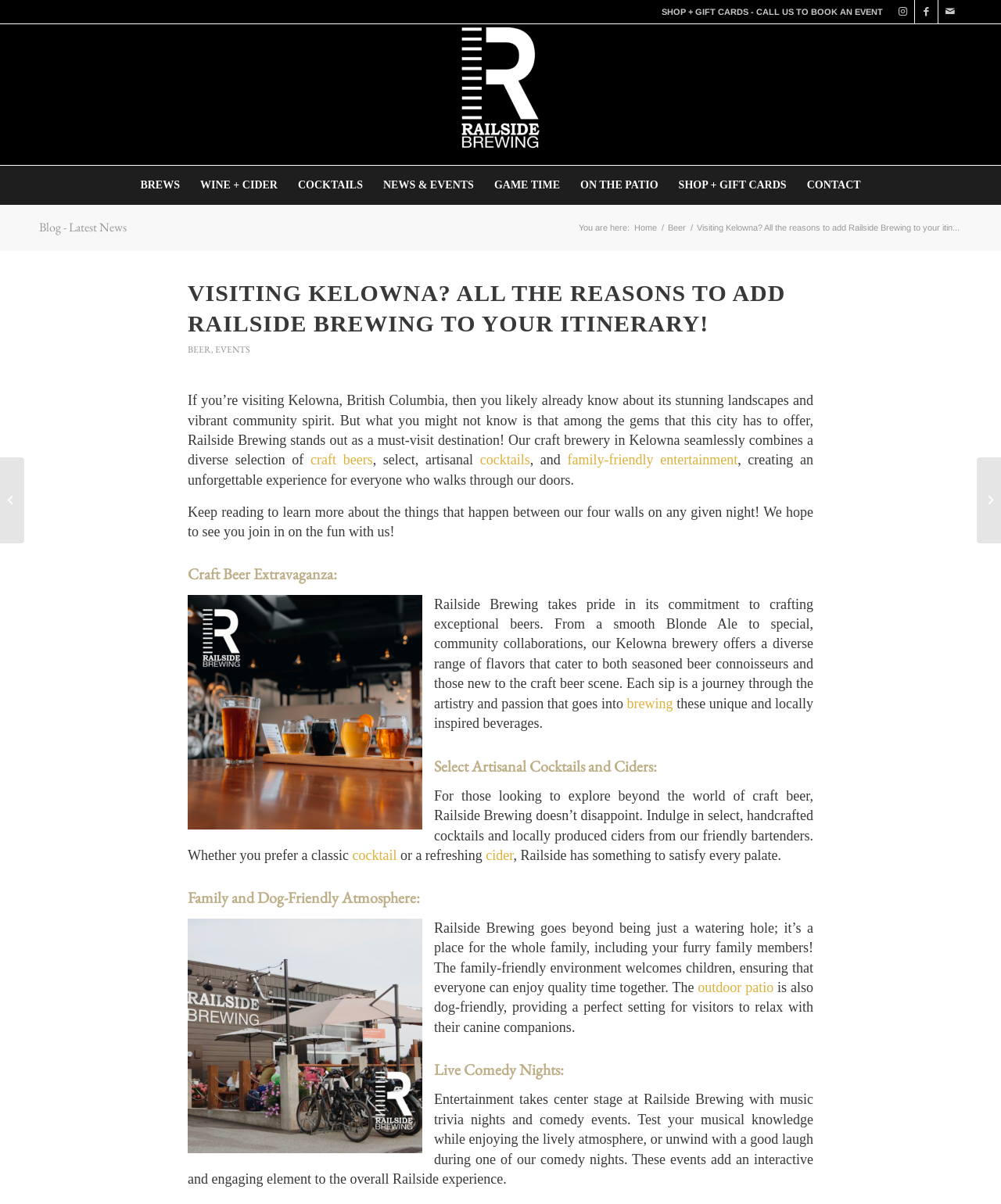Utilize the details in the image to thoroughly answer the following question: What type of events can you find at Railside Brewing?

I found the answer by reading the text under the heading 'Live Comedy Nights:' which mentions music trivia nights and comedy events, indicating that these are the types of events you can find at Railside Brewing.